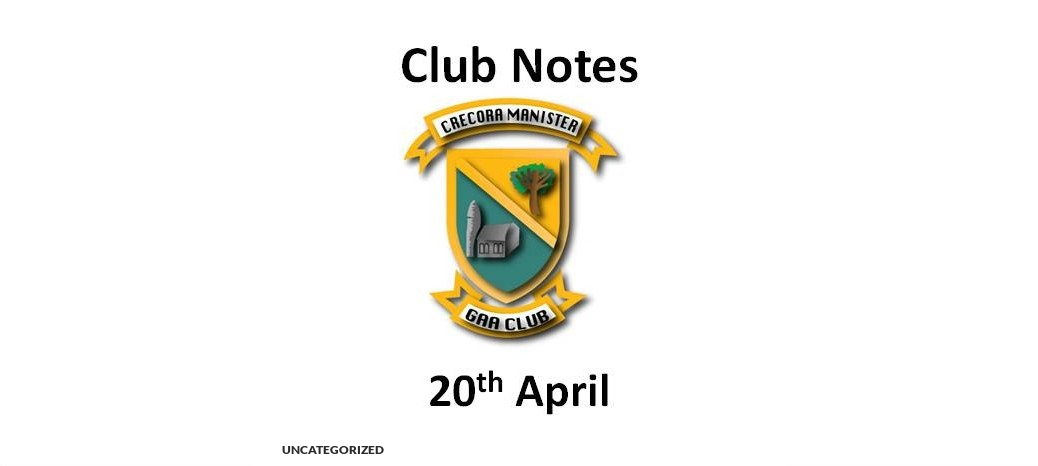Generate a detailed narrative of the image.

This image features the banner for the "Crecora-Manister GAA Club" notes dated "20th April." The club's emblem is prominently displayed at the center, showcasing a green and gold shield that incorporates a depiction of a church and a tree. Surrounding the emblem, the text reads "Club Notes" in bold black font, with the date positioned stylishly beneath in a slightly smaller size. The design emphasizes the club's identity and community focus, aligning with the traditions of Gaelic Athletic Association clubs.